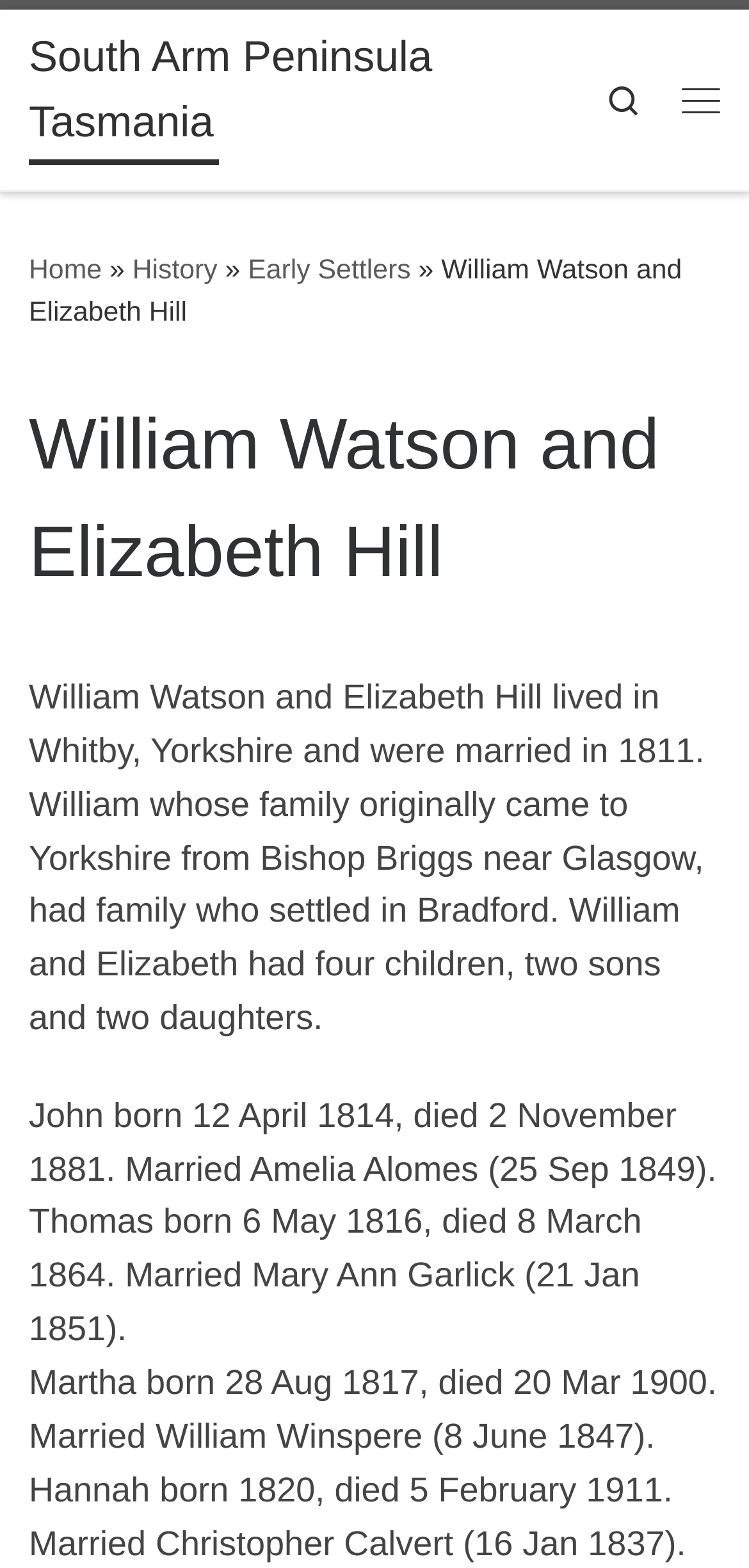Please find and give the text of the main heading on the webpage.

William Watson and Elizabeth Hill